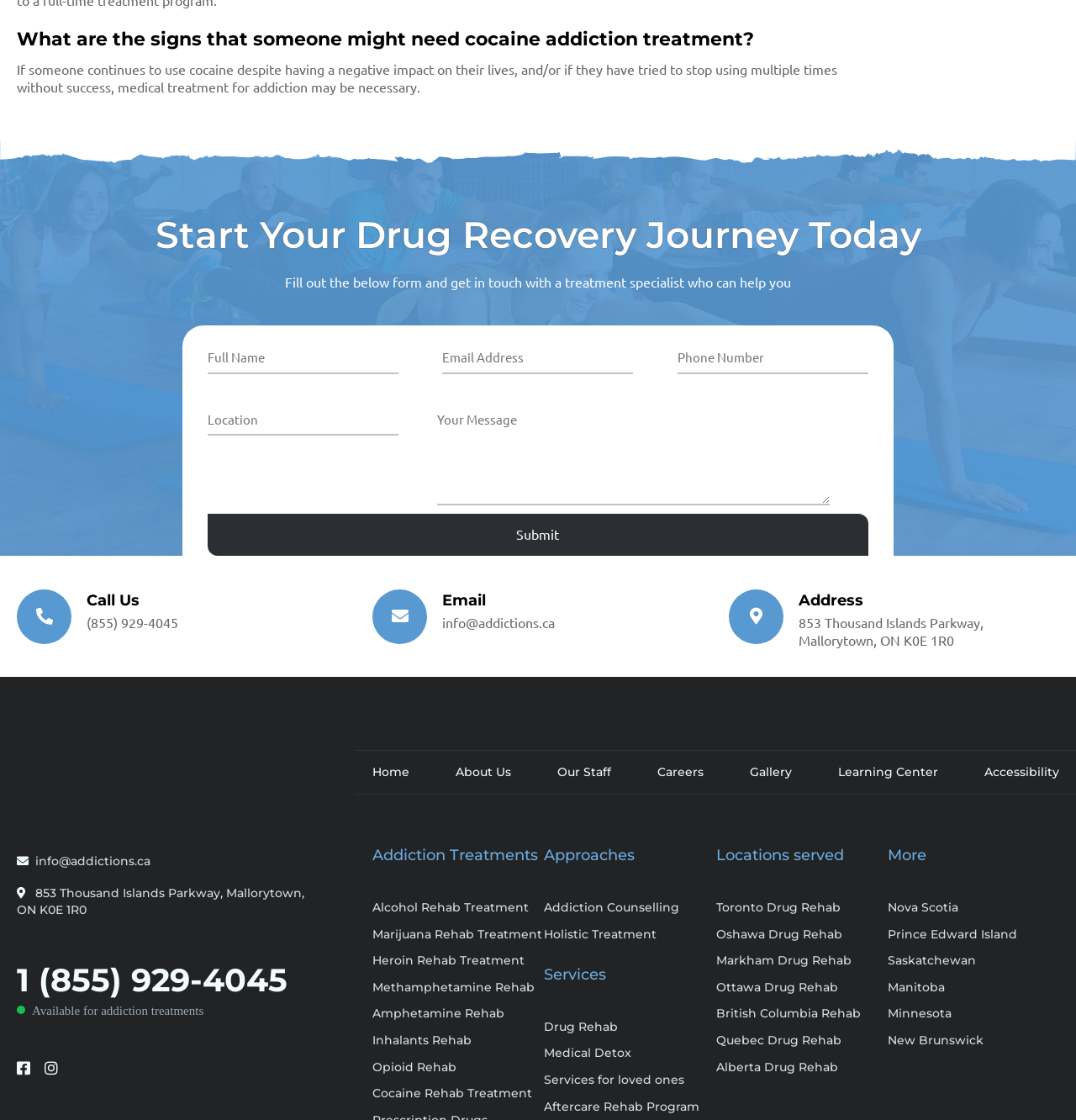Respond to the question below with a single word or phrase: What is the address of the addiction treatment center?

853 Thousand Islands Parkway, Mallorytown, ON K0E 1R0